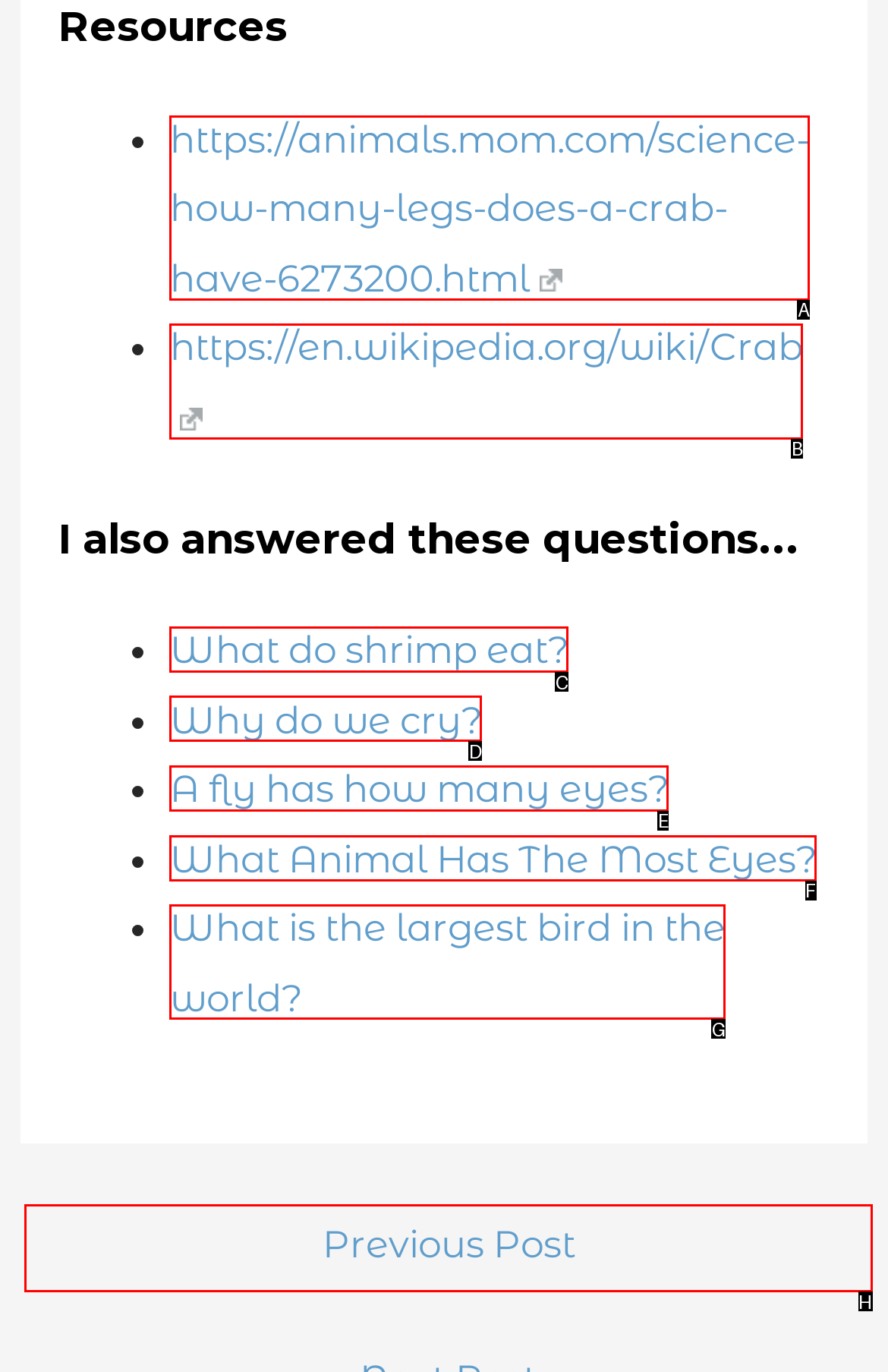Tell me which UI element to click to fulfill the given task: Check the exhibition date. Respond with the letter of the correct option directly.

None